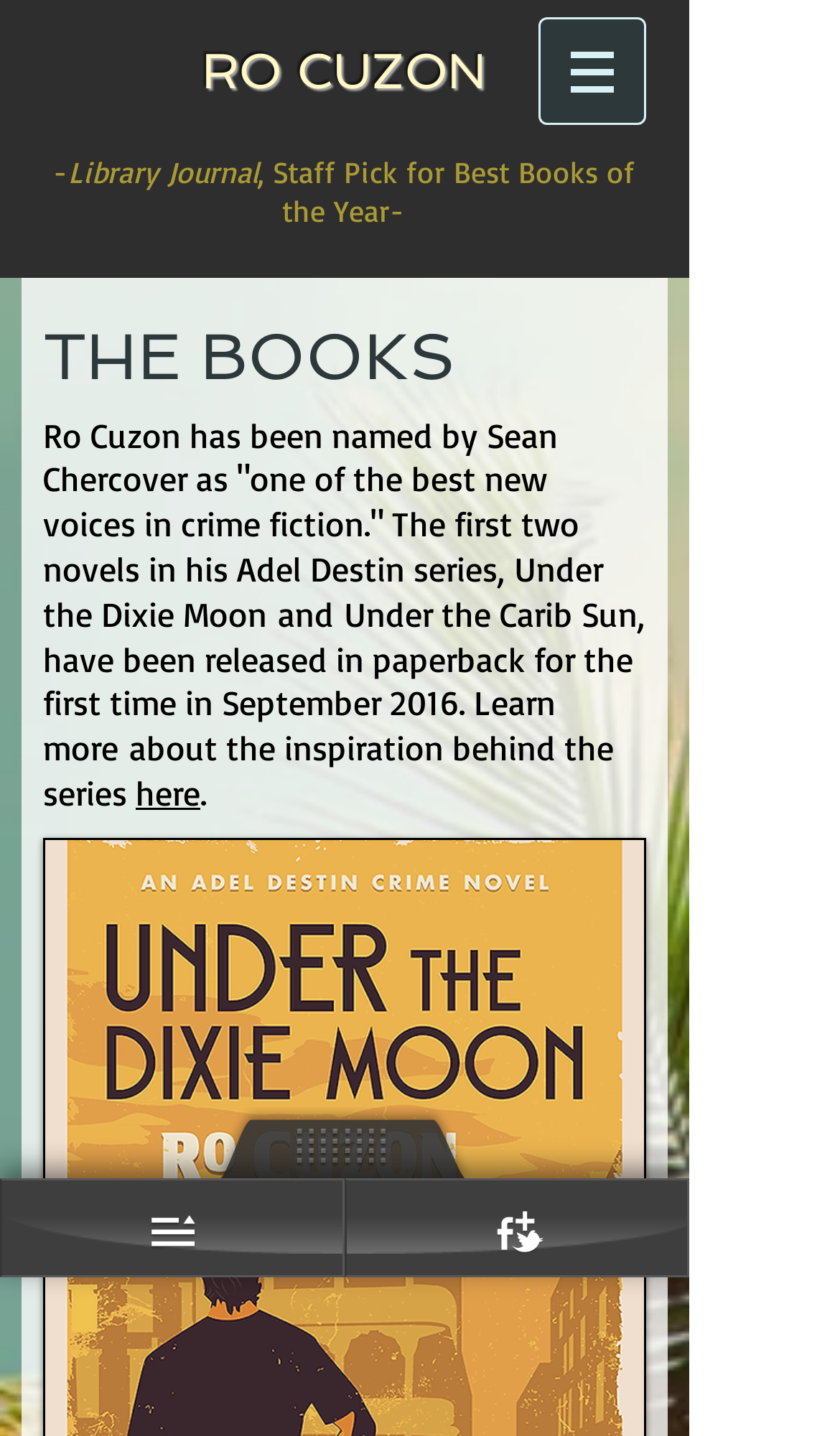Offer a detailed explanation of the webpage layout and contents.

The webpage is about Ro Cuzon, a crime fiction author, and his book series. At the top left of the page, there is a heading with the author's name "RO CUZON" in large font, with a link to his name below it. To the right of the author's name, there is a navigation menu labeled "Site" with a button that has a popup menu.

Below the author's name, there is a section highlighting a recognition from the Library Journal, stating that one of his books was a Staff Pick for Best Books of the Year. This section is positioned at the top center of the page.

Further down, there is a heading "THE BOOKS" at the top left of the page, followed by a paragraph of text that describes Ro Cuzon's Adel Destin series, including the release of the first two novels, "Under the Dixie Moon" and "Under the Carib Sun", in paperback. The text also mentions the inspiration behind the series and provides a link to learn more, labeled "here". This link is positioned at the bottom right of the text paragraph.

There is also a small image on the page, located within the navigation menu at the top right, but its content is not described.